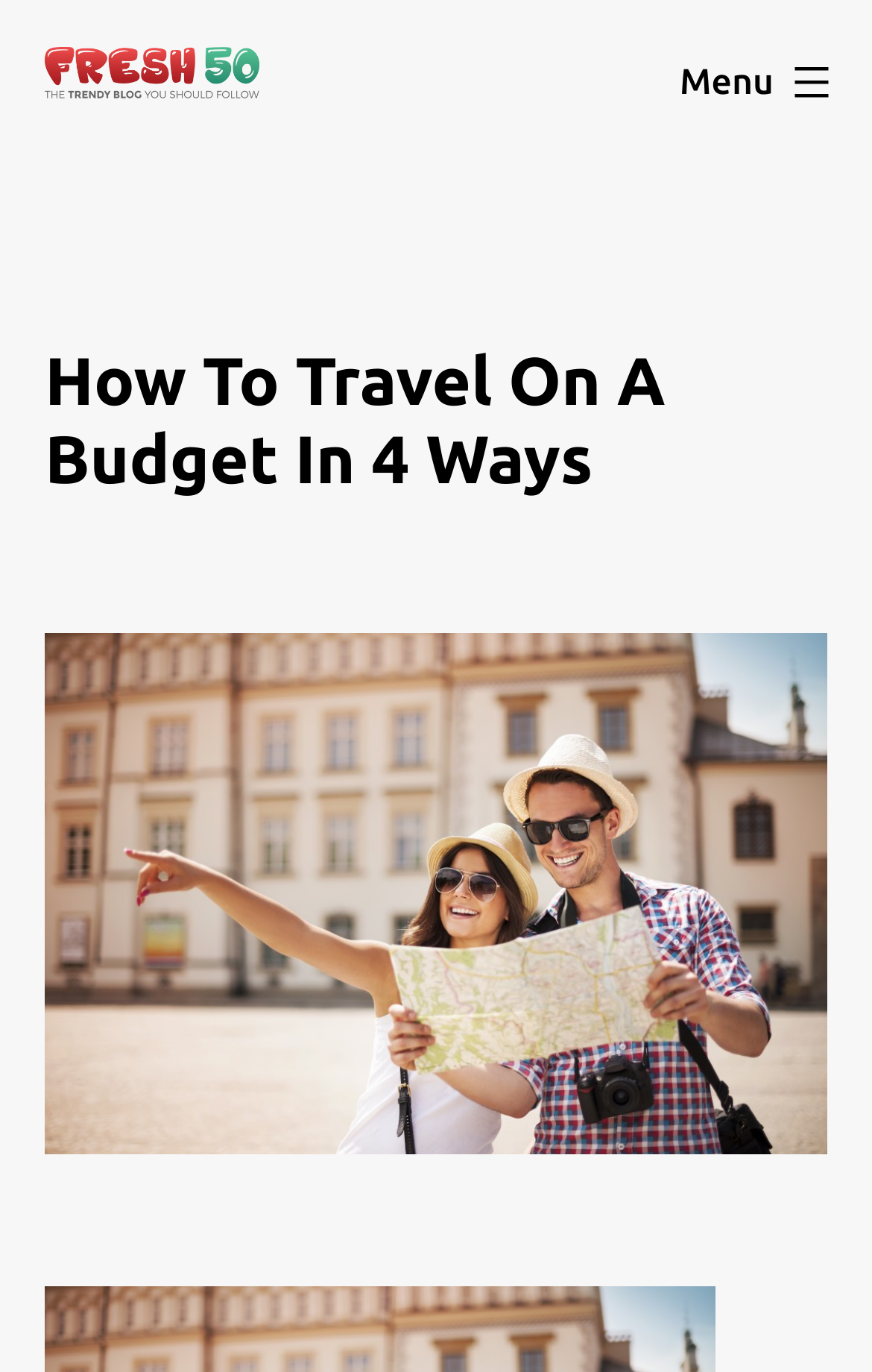Given the element description "Fresh50" in the screenshot, predict the bounding box coordinates of that UI element.

[0.049, 0.073, 0.199, 0.1]